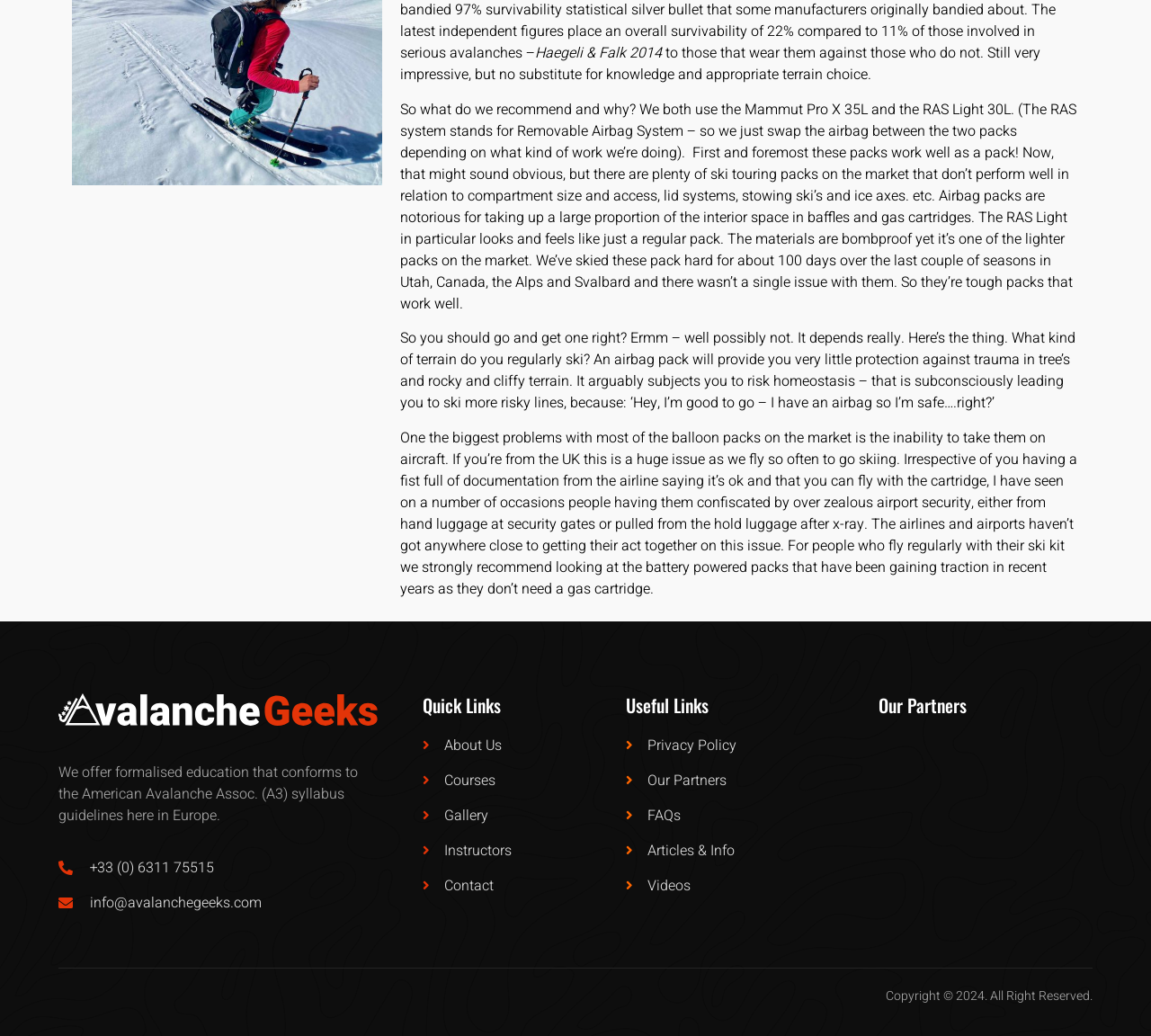Provide the bounding box coordinates of the area you need to click to execute the following instruction: "Click the 'Our Partners' link".

[0.544, 0.743, 0.763, 0.764]